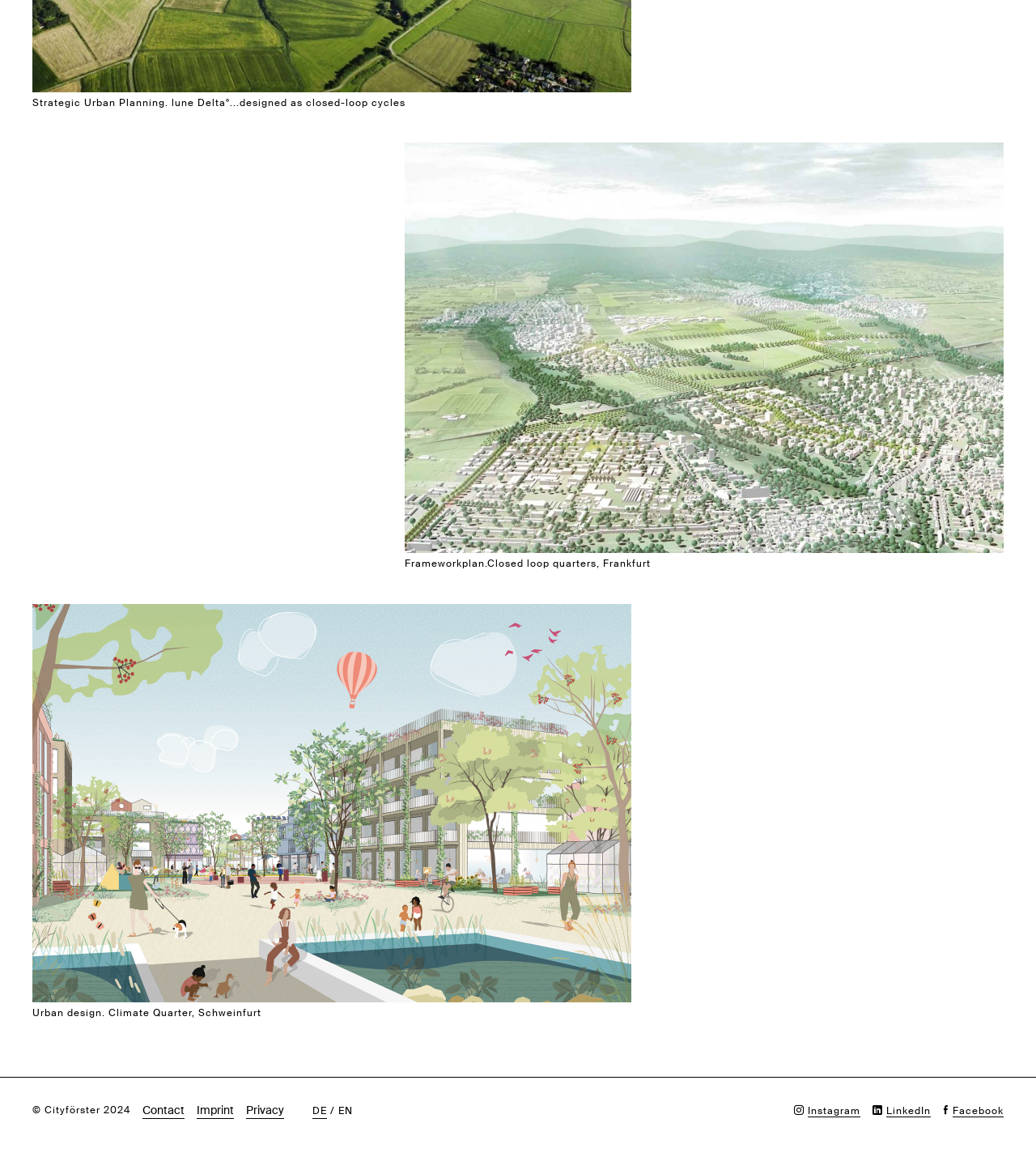What is the theme of the first link?
Use the information from the image to give a detailed answer to the question.

The first link on the webpage is 'Framework plan. Closed loop quarters, Frankfurt', which suggests that the theme of this link is related to urban planning or architecture.